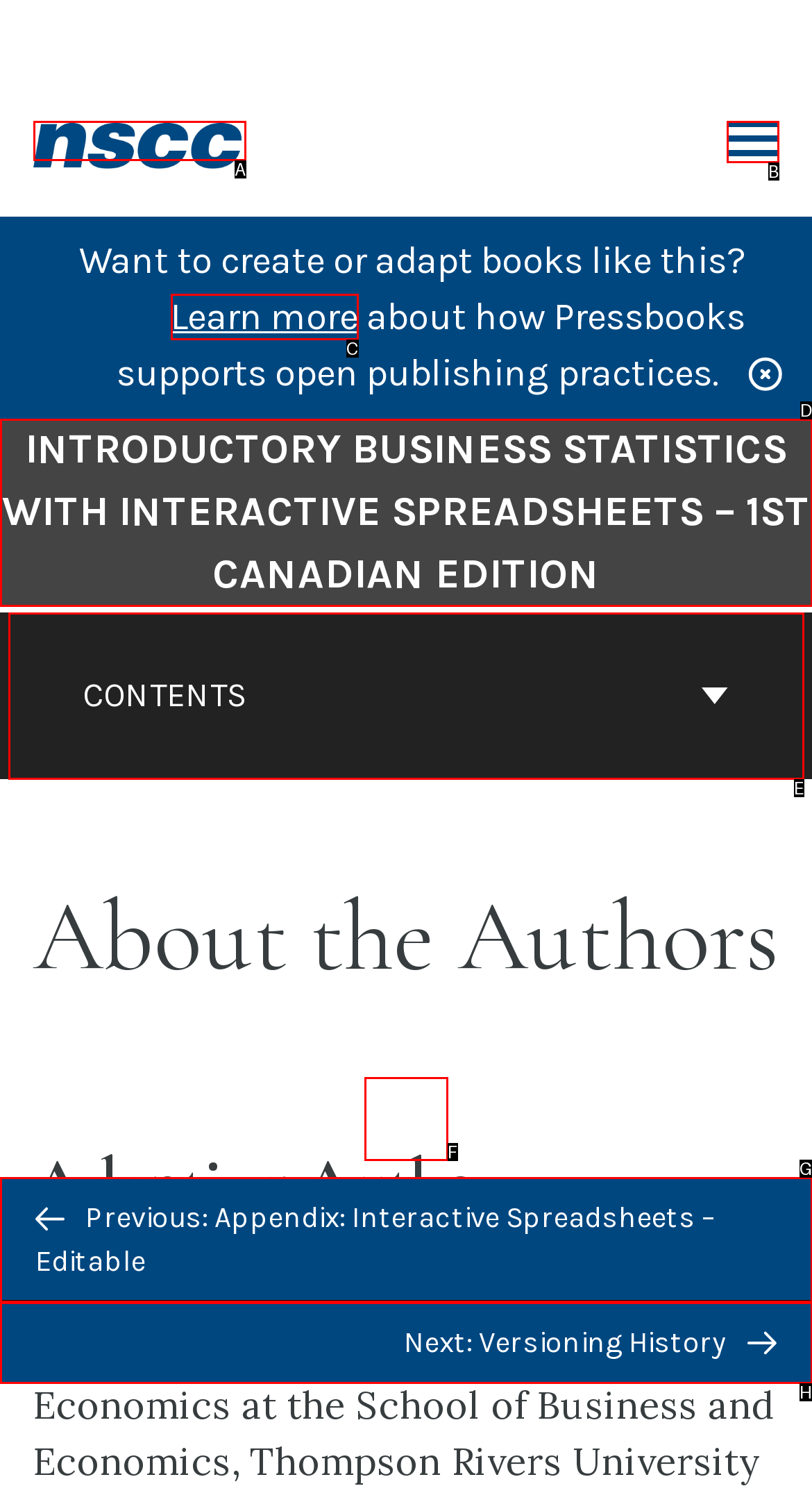From the provided choices, determine which option matches the description: Contents. Respond with the letter of the correct choice directly.

E